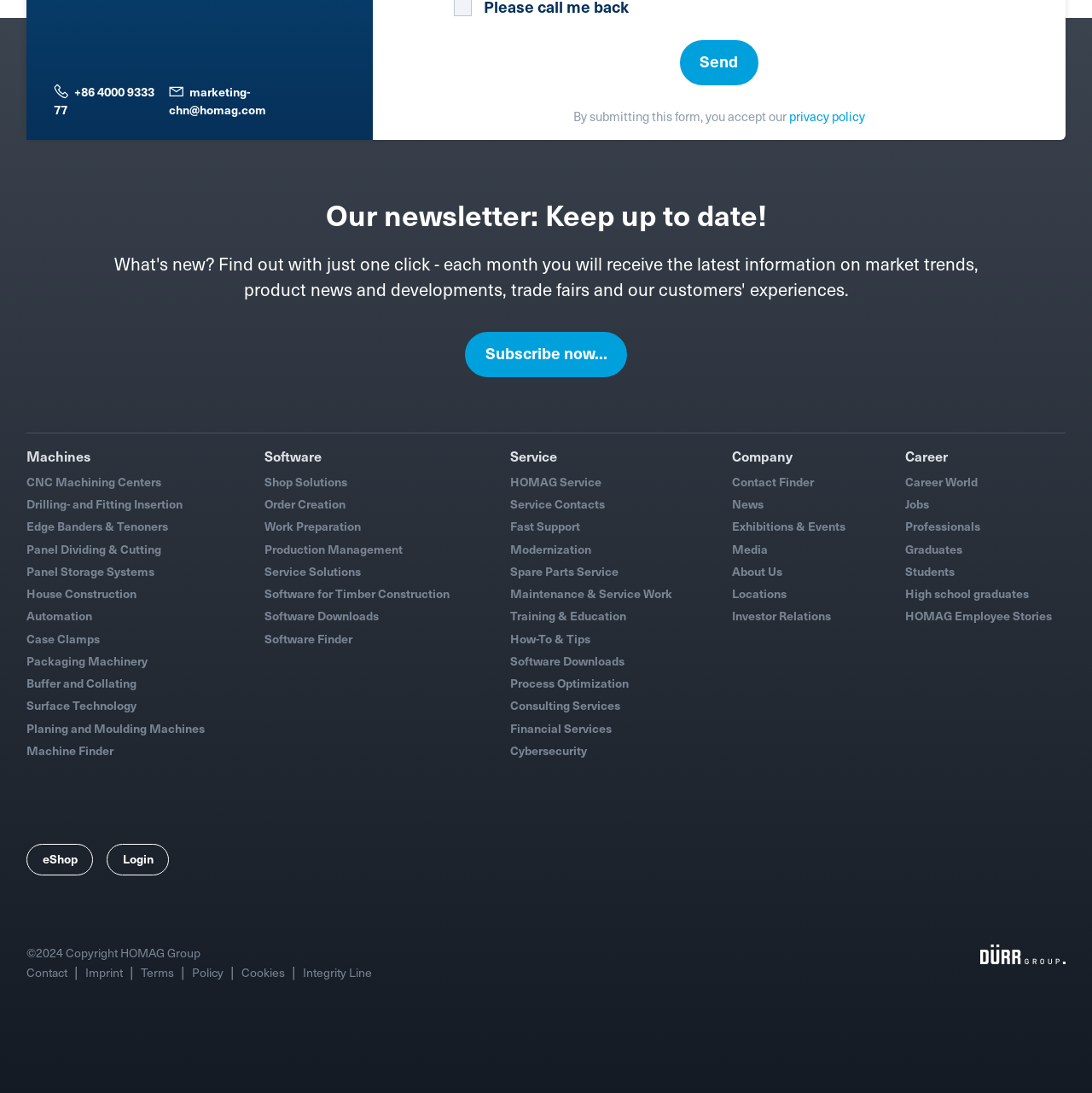What type of machines does HOMAG offer?
Refer to the image and provide a concise answer in one word or phrase.

CNC Machining Centers, Edge Banders, etc.